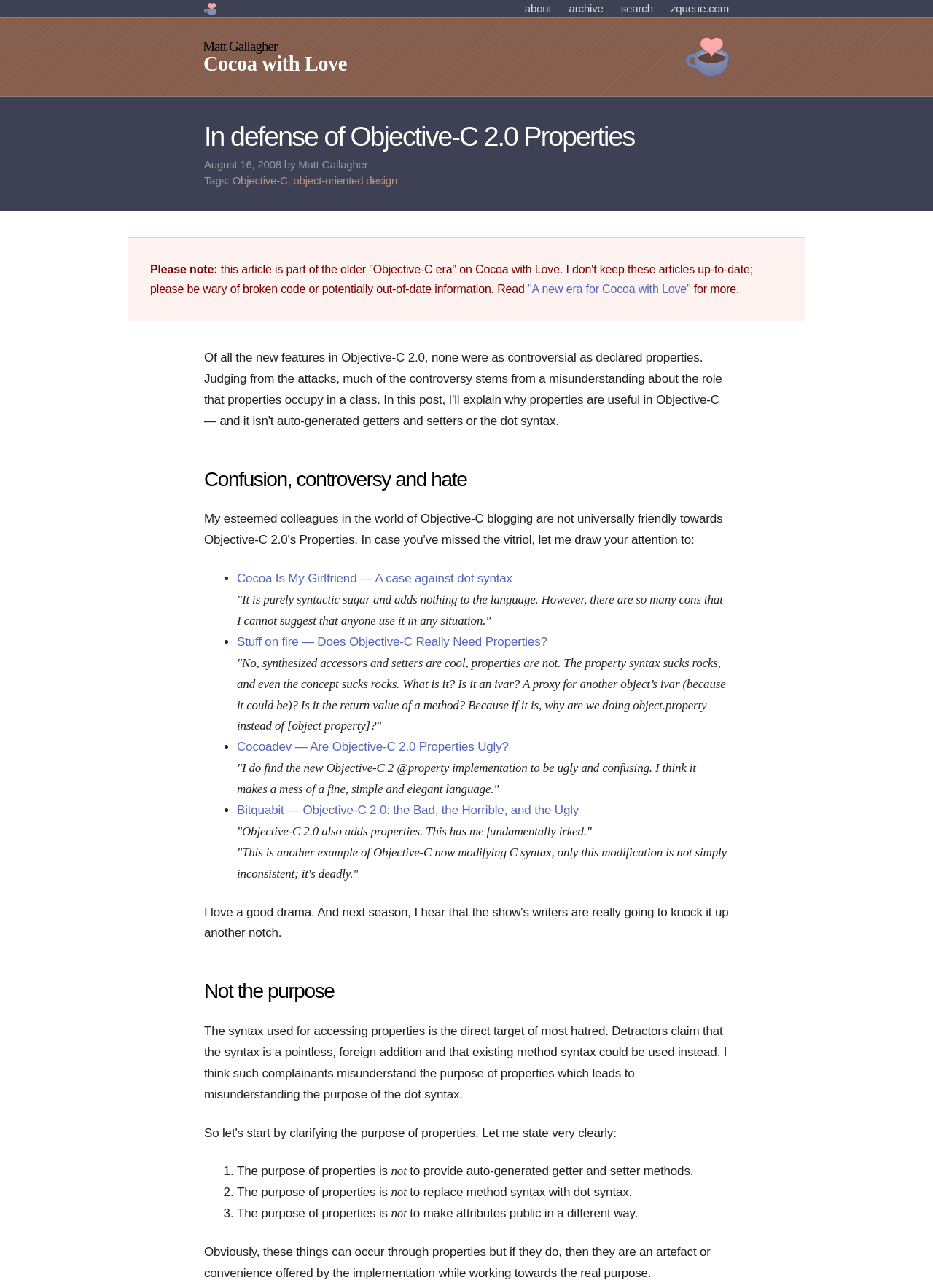Please identify the bounding box coordinates of the element's region that needs to be clicked to fulfill the following instruction: "click the 'about' link". The bounding box coordinates should consist of four float numbers between 0 and 1, i.e., [left, top, right, bottom].

[0.562, 0.002, 0.591, 0.011]